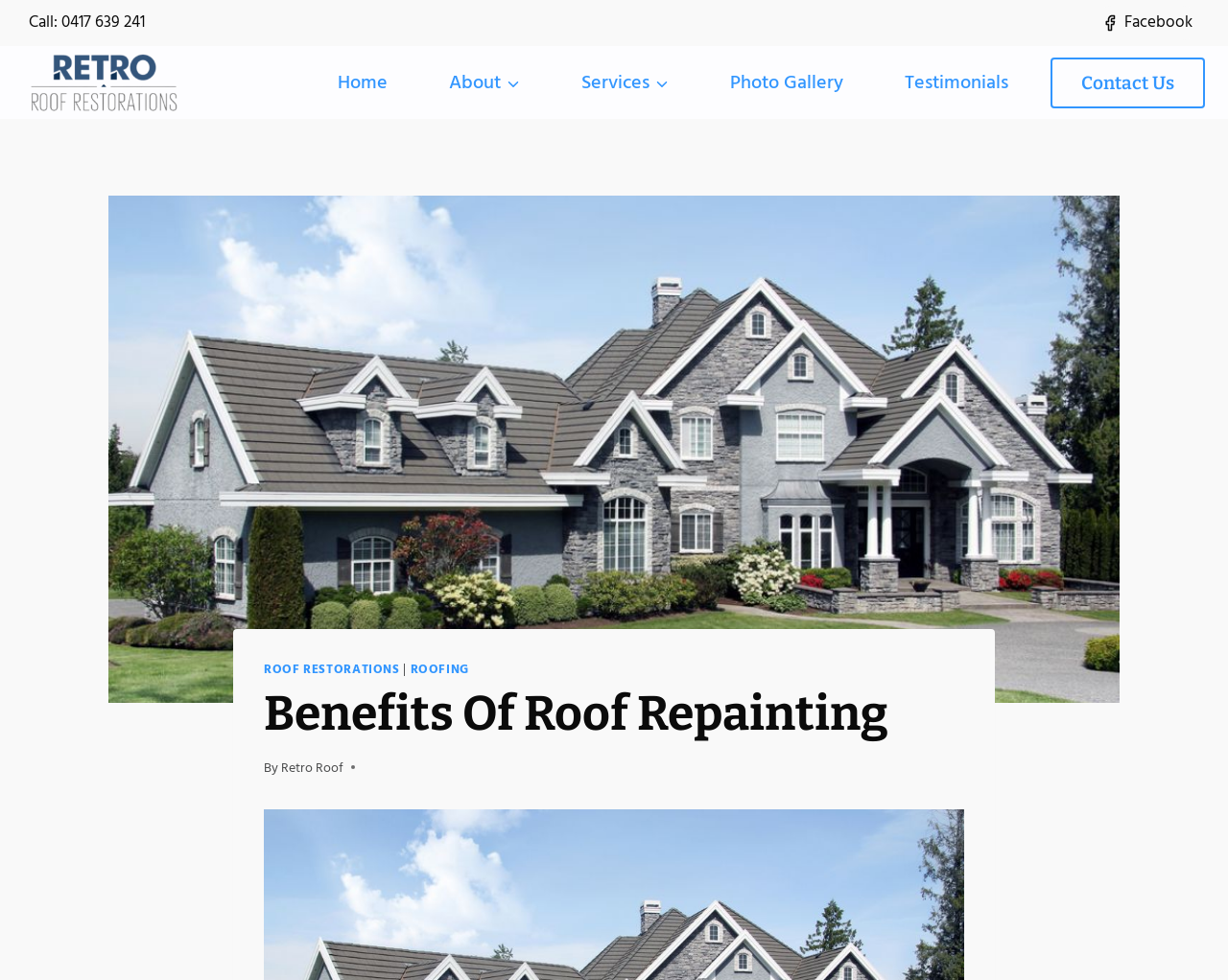Provide the bounding box coordinates, formatted as (top-left x, top-left y, bottom-right x, bottom-right y), with all values being floating point numbers between 0 and 1. Identify the bounding box of the UI element that matches the description: Retro Roof

[0.229, 0.772, 0.28, 0.794]